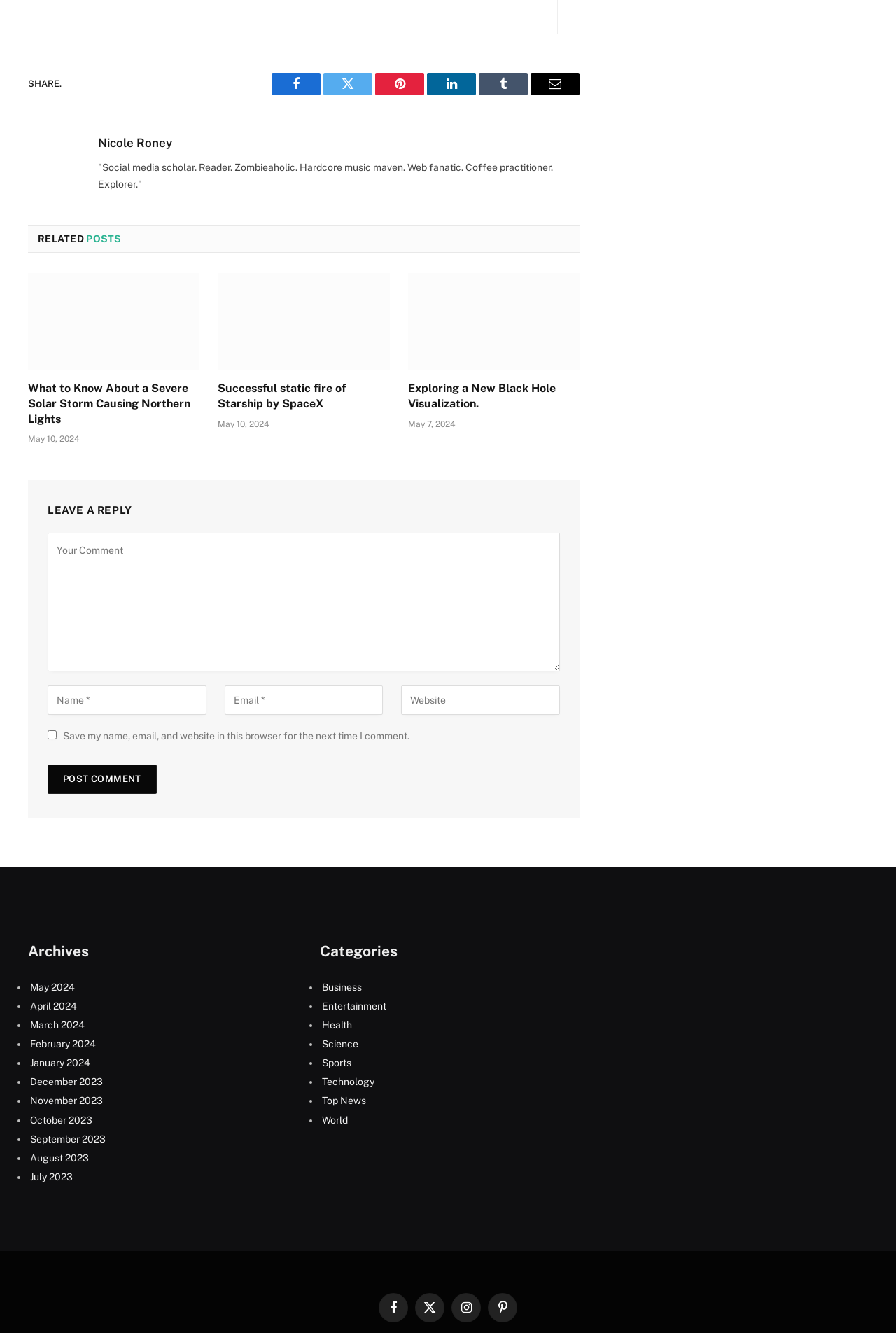Determine the coordinates of the bounding box that should be clicked to complete the instruction: "Leave a reply". The coordinates should be represented by four float numbers between 0 and 1: [left, top, right, bottom].

[0.053, 0.378, 0.148, 0.387]